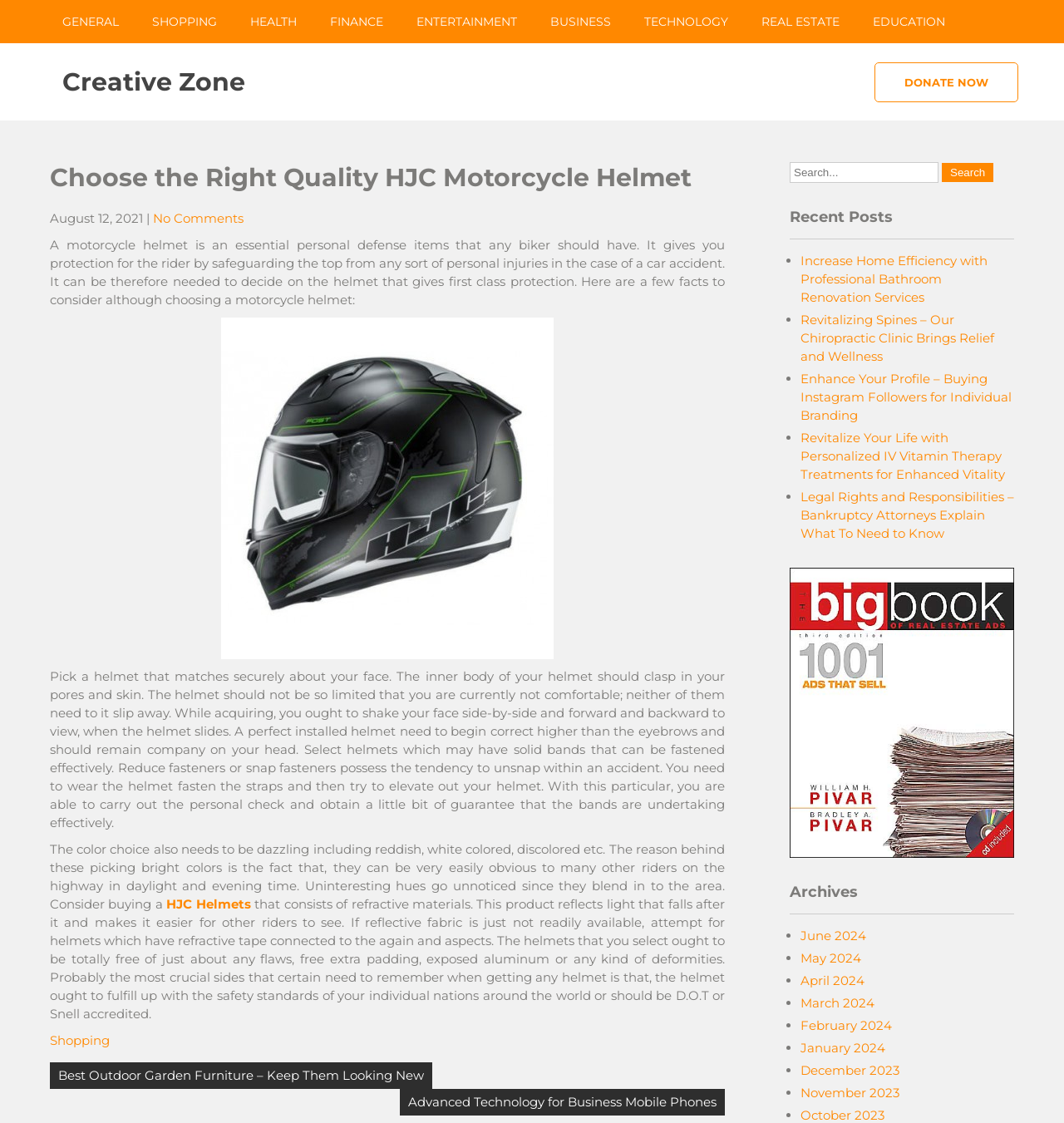Convey a detailed summary of the webpage, mentioning all key elements.

This webpage is about choosing the right quality HJC motorcycle helmet. At the top, there are several links to different categories, including GENERAL, SHOPPING, HEALTH, FINANCE, ENTERTAINMENT, BUSINESS, TECHNOLOGY, REAL ESTATE, and EDUCATION. Below these links, there is a heading that reads "Creative Zone" with a link to the same name.

The main content of the webpage is an article that discusses the importance of choosing a good quality motorcycle helmet. The article is divided into several sections, each with a heading and a block of text. The first section explains why a motorcycle helmet is essential for bikers, and the second section provides tips on how to choose the right helmet, including picking a helmet that fits securely, has solid bands, and is made of reflective materials.

To the right of the article, there are several complementary sections. The first section is a search bar with a button that reads "Search". The second section is a list of recent posts, with links to articles about bathroom renovation, chiropractic services, buying Instagram followers, IV vitamin therapy, and bankruptcy attorneys. The third section is a list of archives, with links to articles from different months in 2023 and 2024.

At the bottom of the webpage, there is a navigation section with links to posts, including "Best Outdoor Garden Furniture – Keep Them Looking New" and "Advanced Technology for Business Mobile Phones".